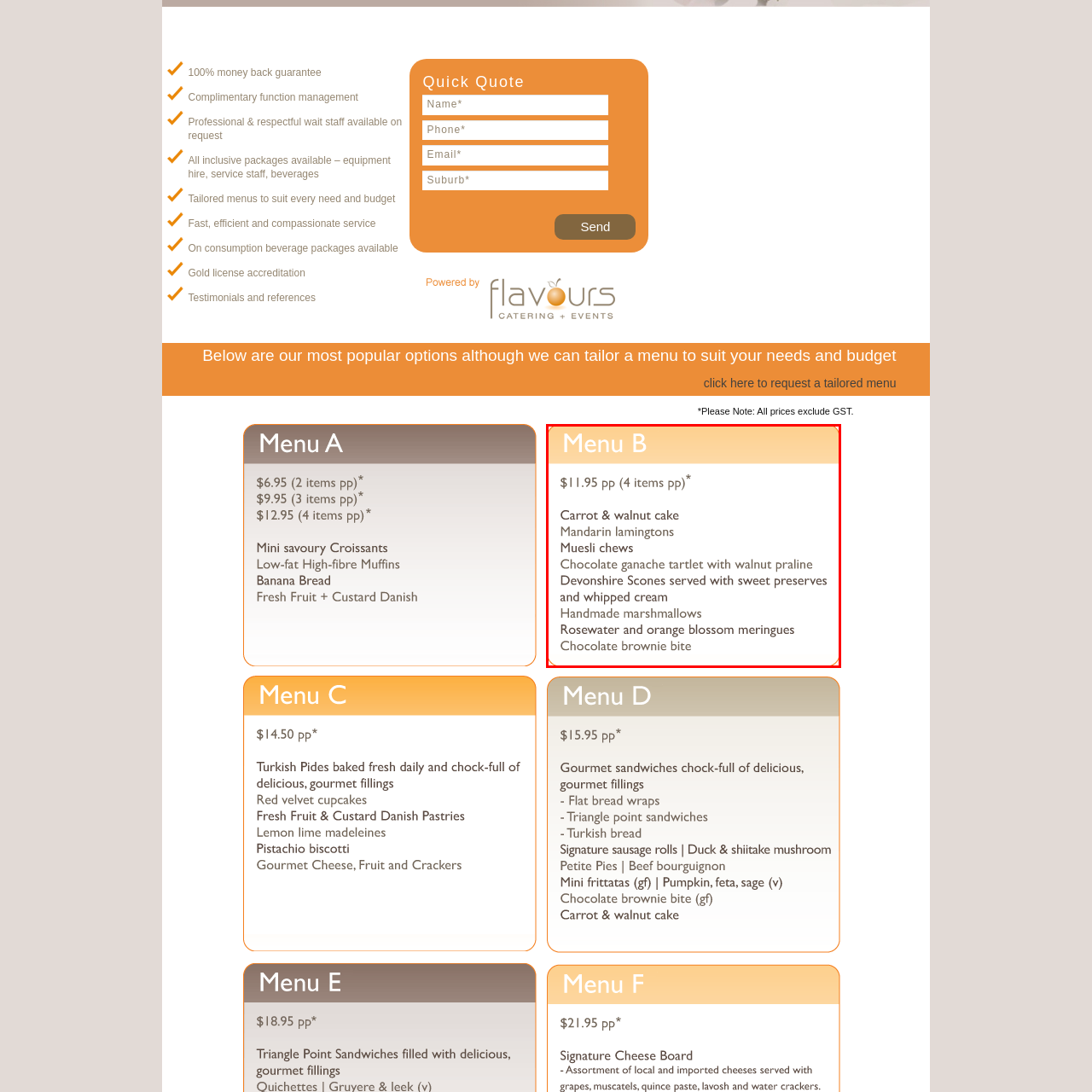Provide a detailed account of the visual content within the red-outlined section of the image.

This image displays "Menu B," which is part of a catering service's offerings, priced at $11.95 per person for a selection of four items. The menu includes a delightful assortment of treats, featuring:

- Carrot & walnut cake
- Mandarin lamingtons
- Muesli chews
- Chocolate ganache tartlet with walnut praline
- Devonshire scones served with sweet preserves and whipped cream
- Handmade marshmallows
- Rosewater and orange blossom meringues
- Chocolate brownie bite

The design is clear and visually appealing, highlighting the menu items and their prices in an organized manner, making it easy for potential customers to choose their favorites for a catered event.